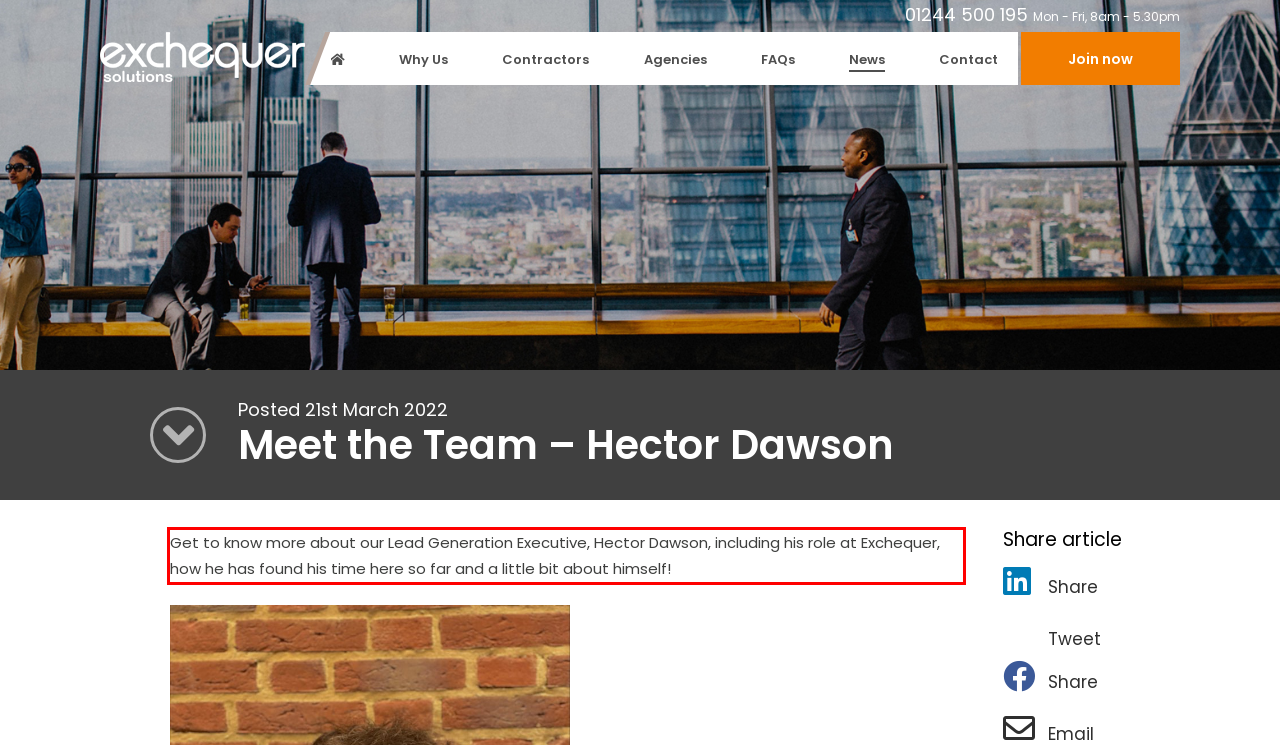Identify and extract the text within the red rectangle in the screenshot of the webpage.

Get to know more about our Lead Generation Executive, Hector Dawson, including his role at Exchequer, how he has found his time here so far and a little bit about himself!